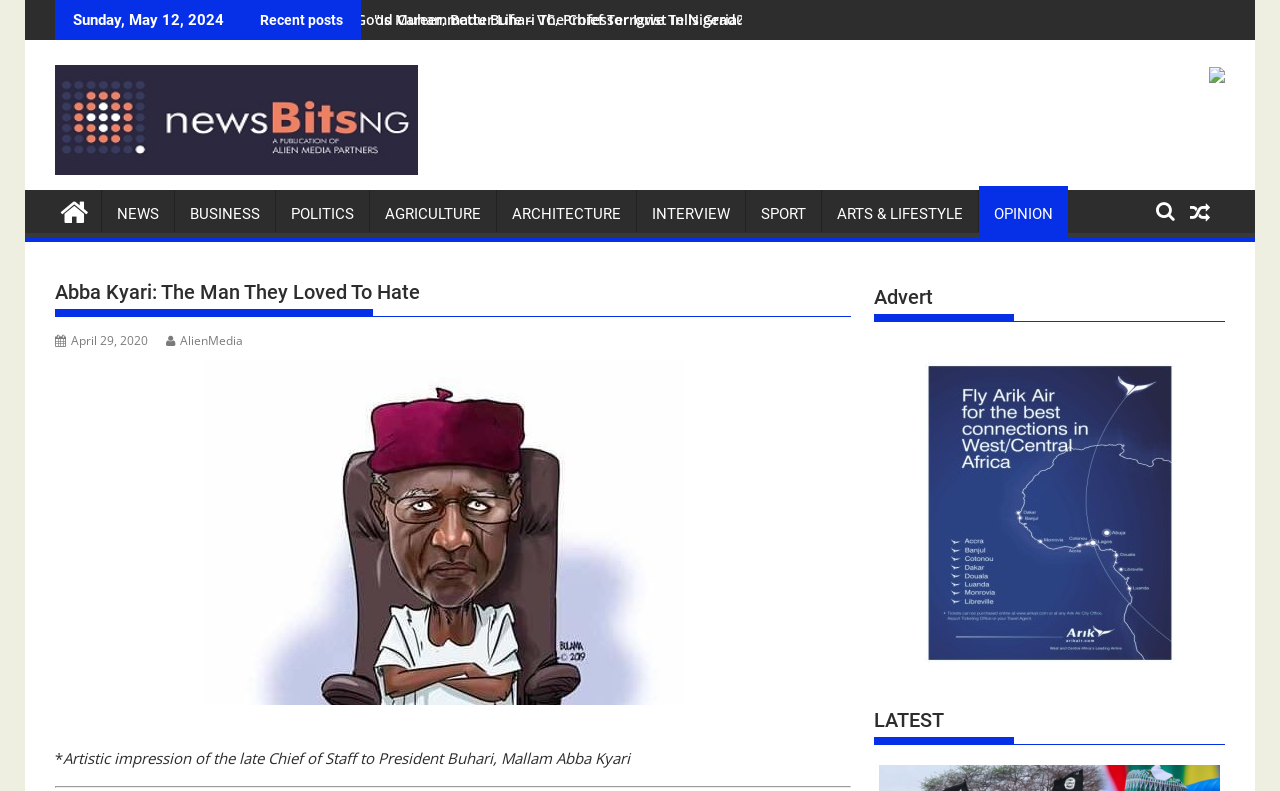Show the bounding box coordinates of the region that should be clicked to follow the instruction: "Check the 'LATEST' news."

[0.683, 0.879, 0.957, 0.941]